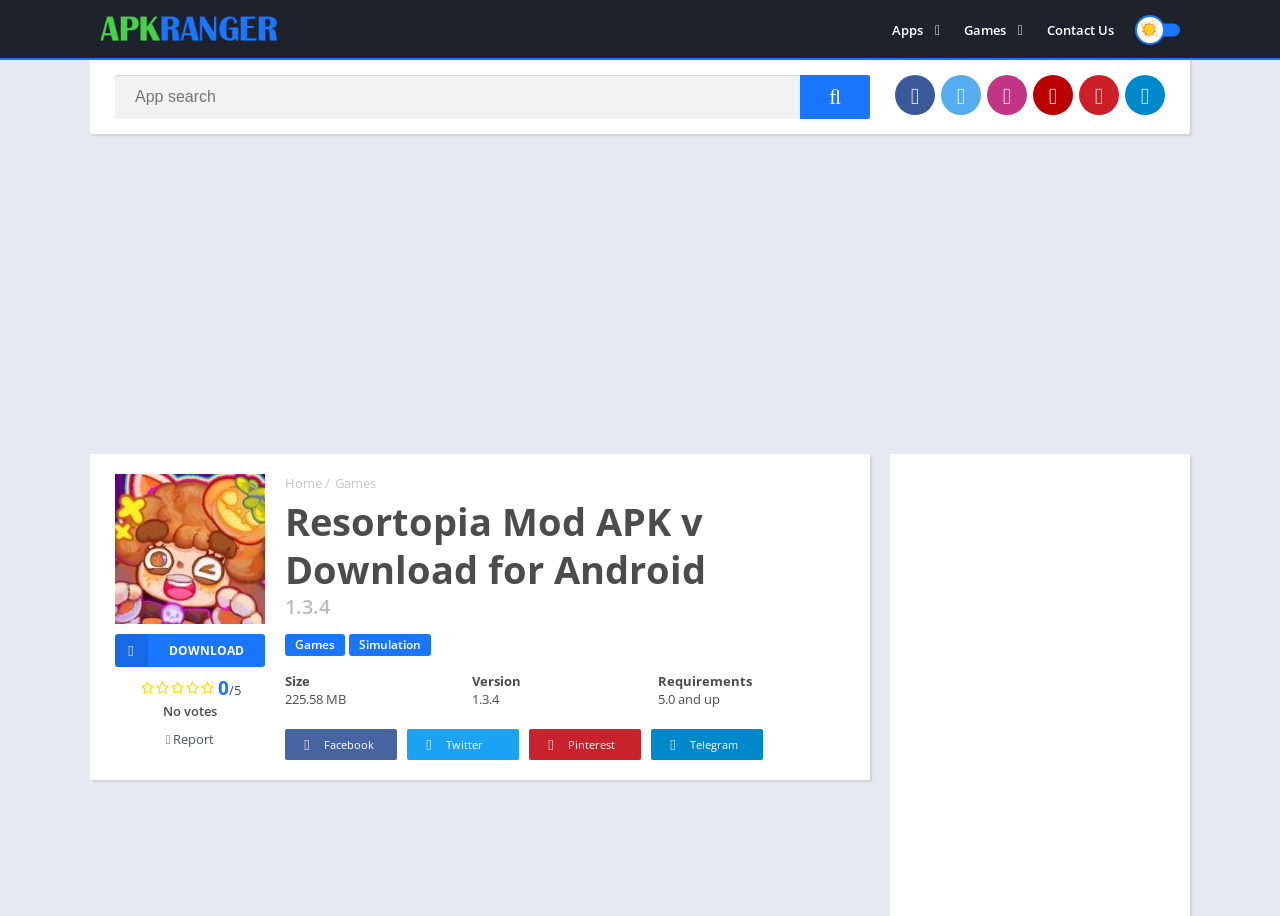From the webpage screenshot, predict the bounding box of the UI element that matches this description: "Games".

[0.262, 0.517, 0.294, 0.537]